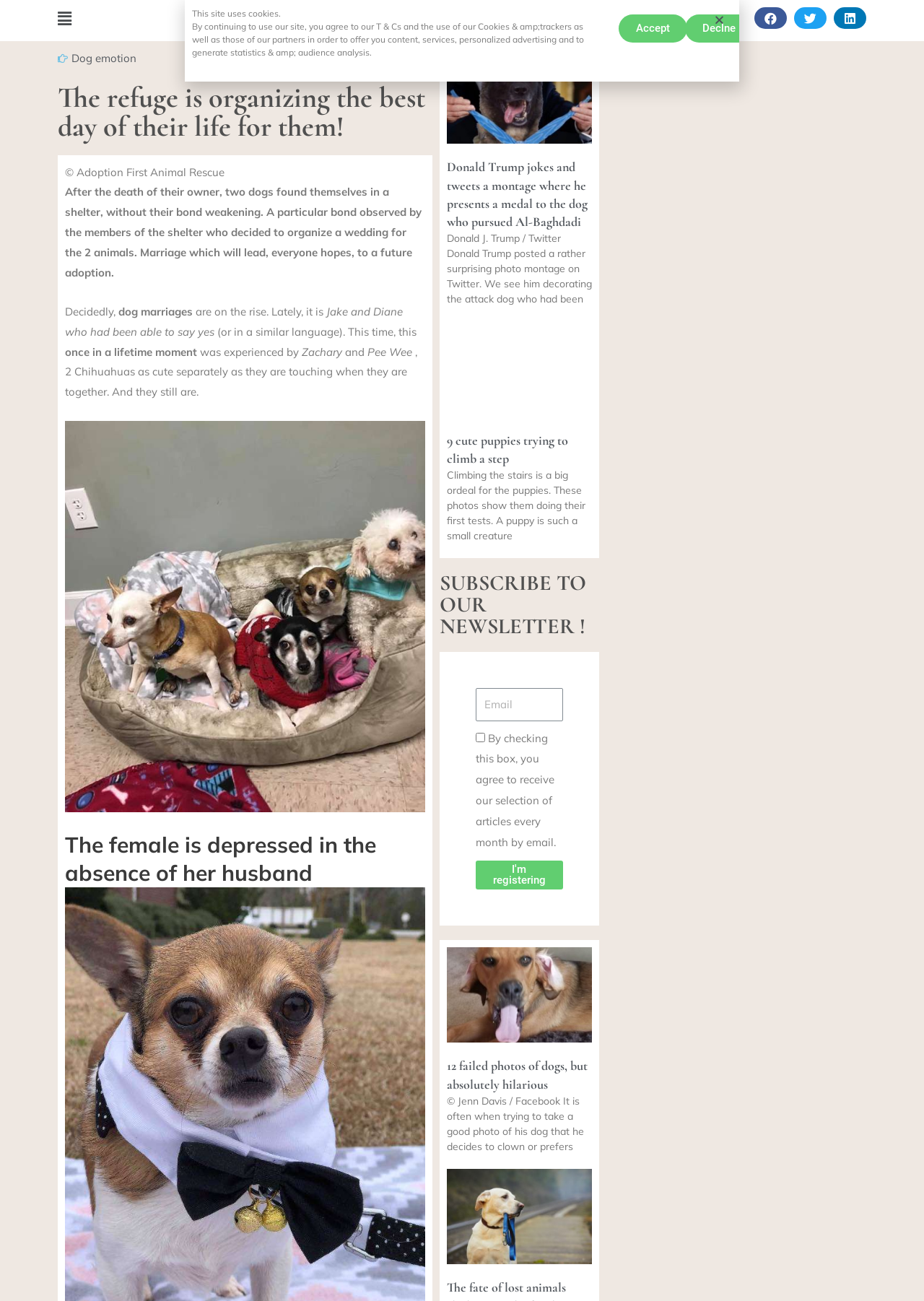Find the bounding box coordinates for the area that should be clicked to accomplish the instruction: "View the article '12 failed photos of dogs, but absolutely hilarious'".

[0.484, 0.813, 0.636, 0.839]